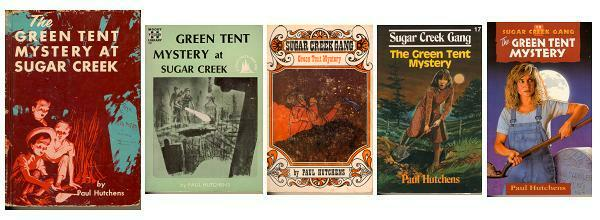What is the common theme among the book covers?
Can you offer a detailed and complete answer to this question?

The caption suggests that the book covers feature illustrations and design elements that convey a sense of mystery and adventure, which is consistent with the title 'Green Tent Mystery' and the description of the series as appealing to young readers eager for thrilling stories.